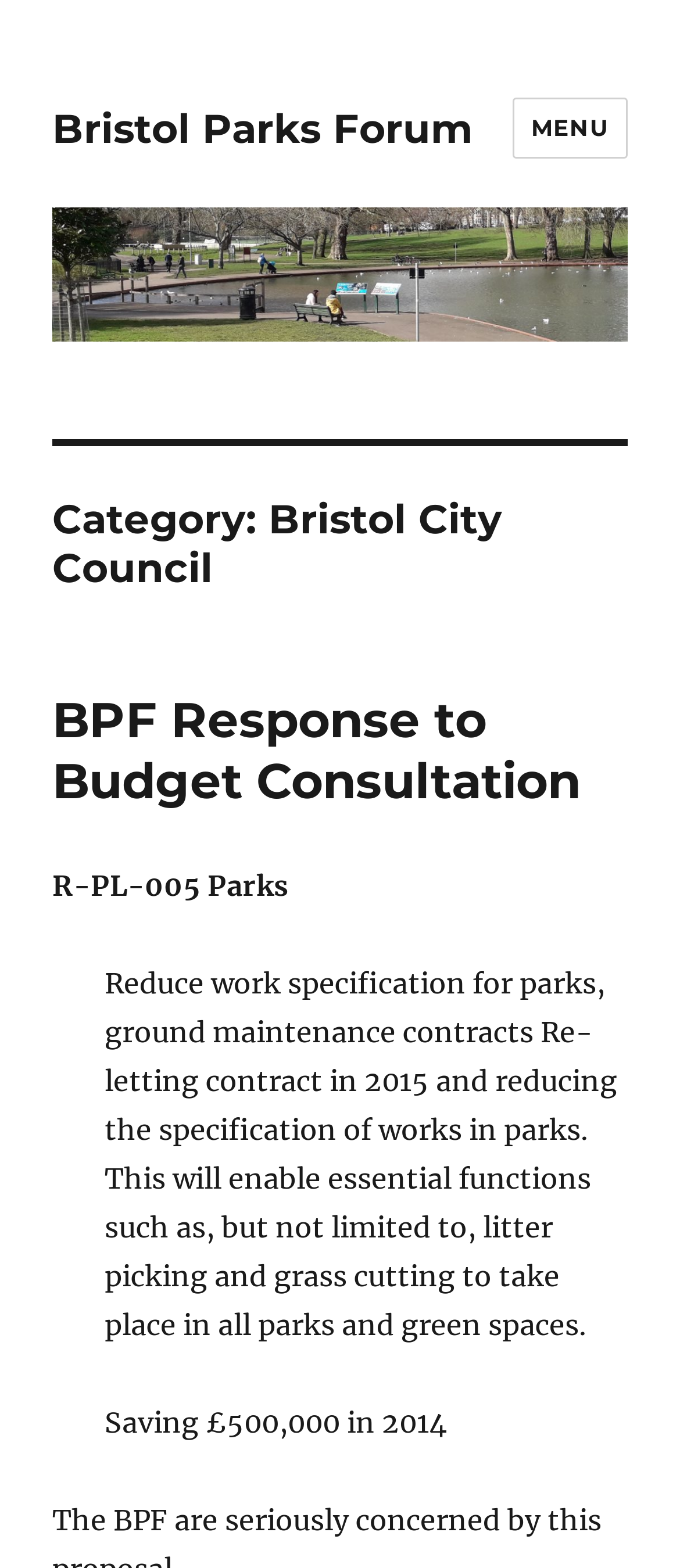Identify the main heading of the webpage and provide its text content.

Category: Bristol City Council